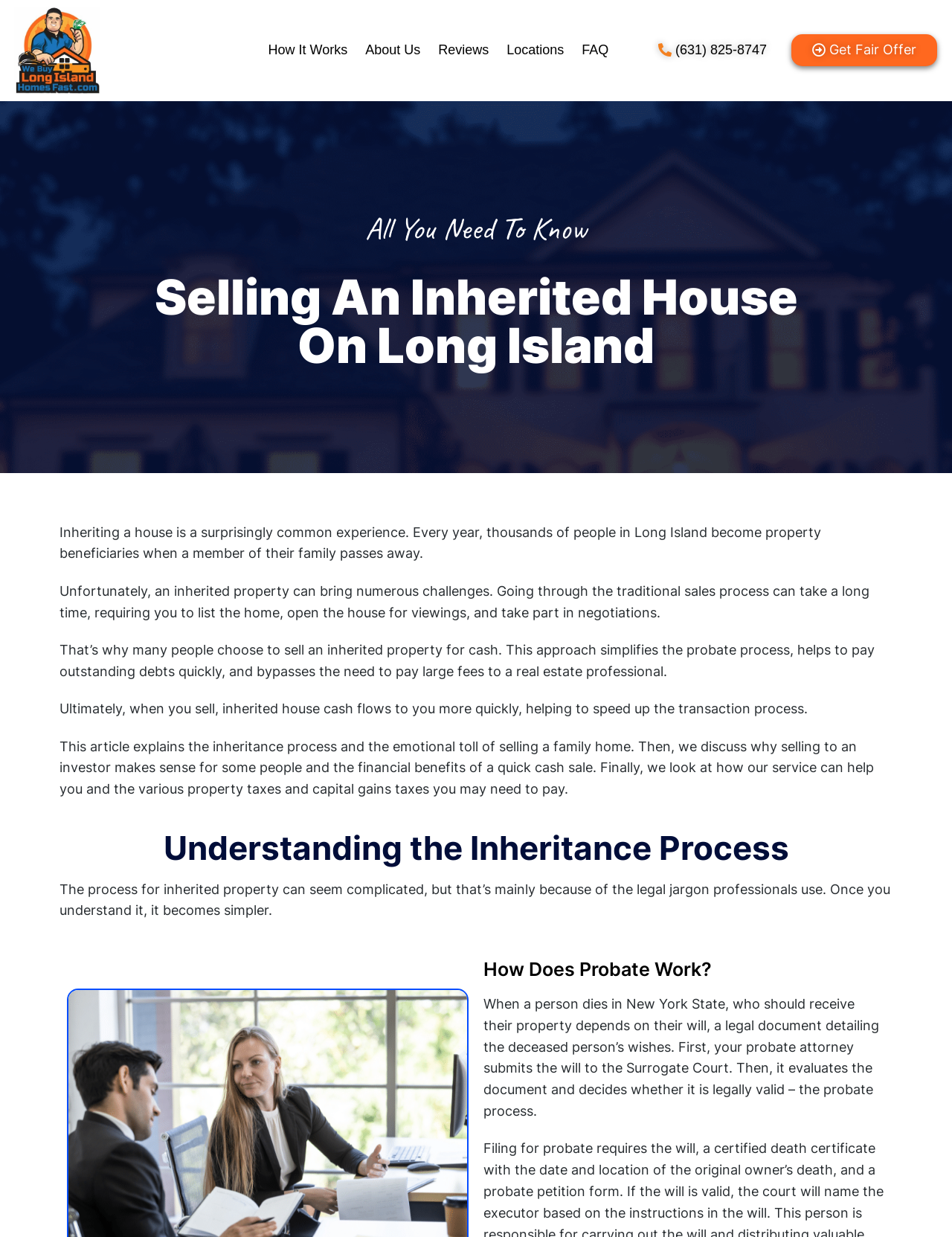Provide your answer in a single word or phrase: 
What is the phone number to contact?

(631) 825-8747